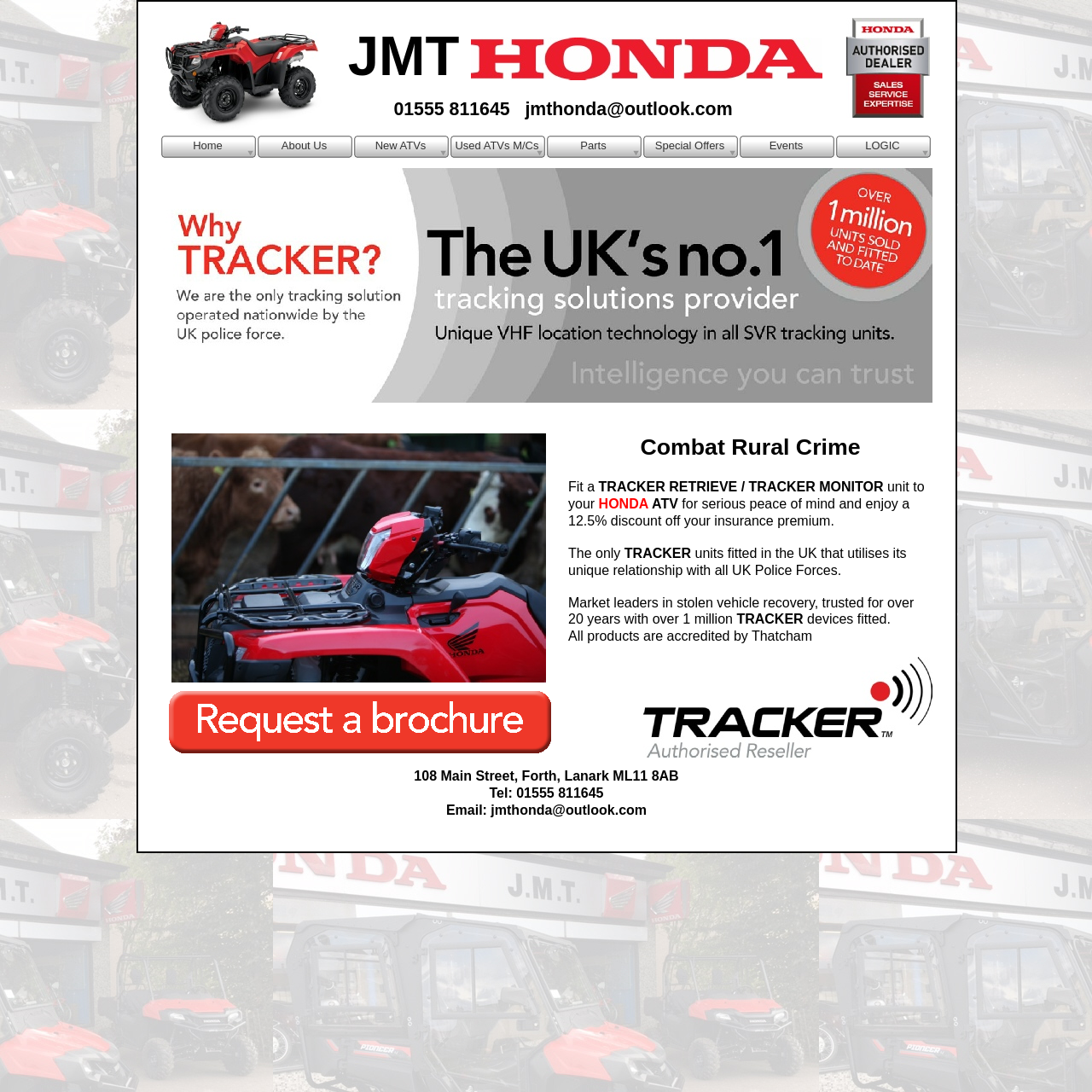What is the company's area of expertise?
Offer a detailed and exhaustive answer to the question.

The company's area of expertise can be inferred from the static text element 'Market leaders in stolen vehicle recovery, trusted for over 20 years with over 1 million TRACKER devices fitted' which suggests that the company specializes in stolen vehicle recovery.